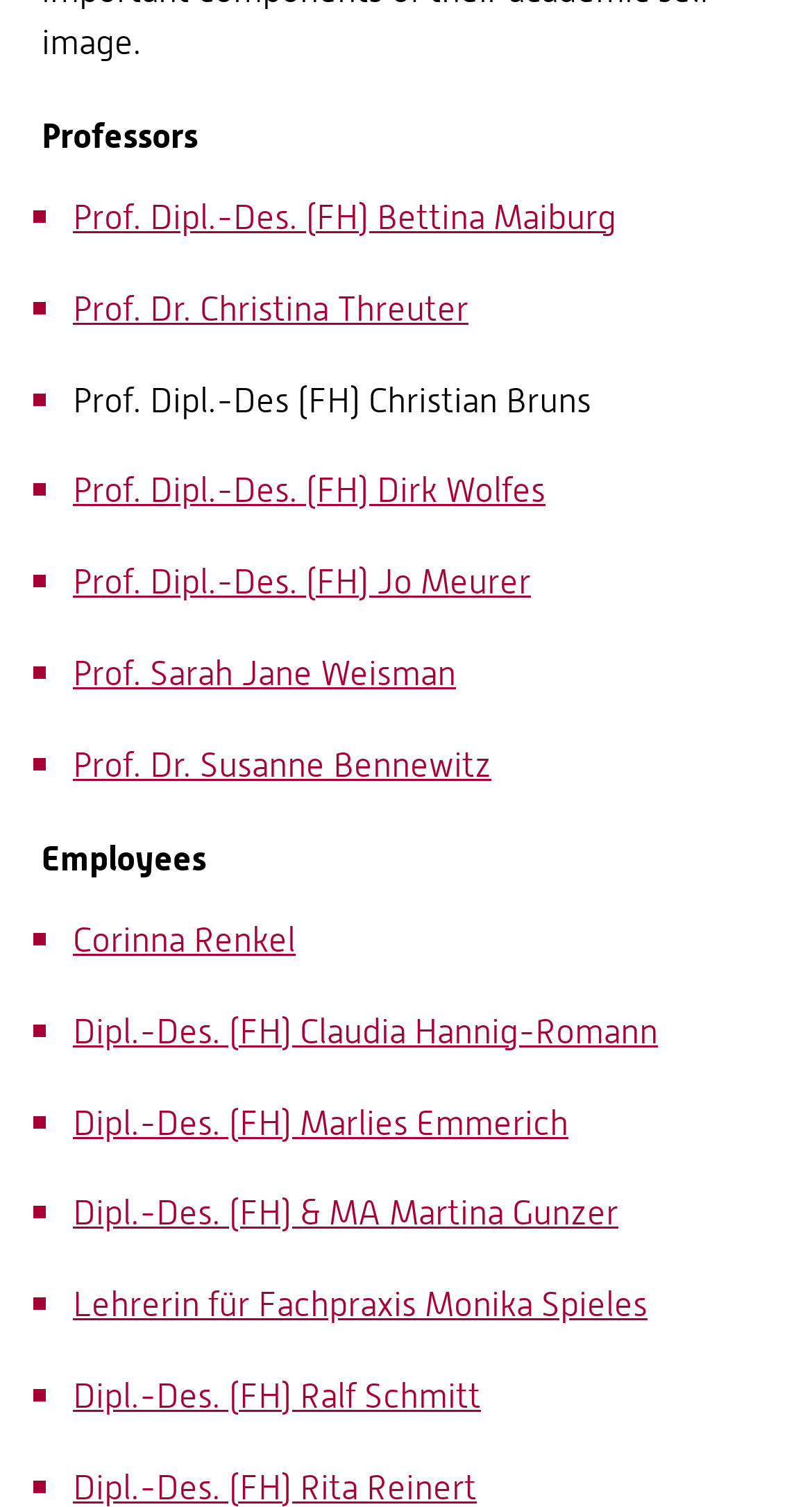What is the title of the second employee?
Please provide a single word or phrase as your answer based on the image.

Corinna Renkel